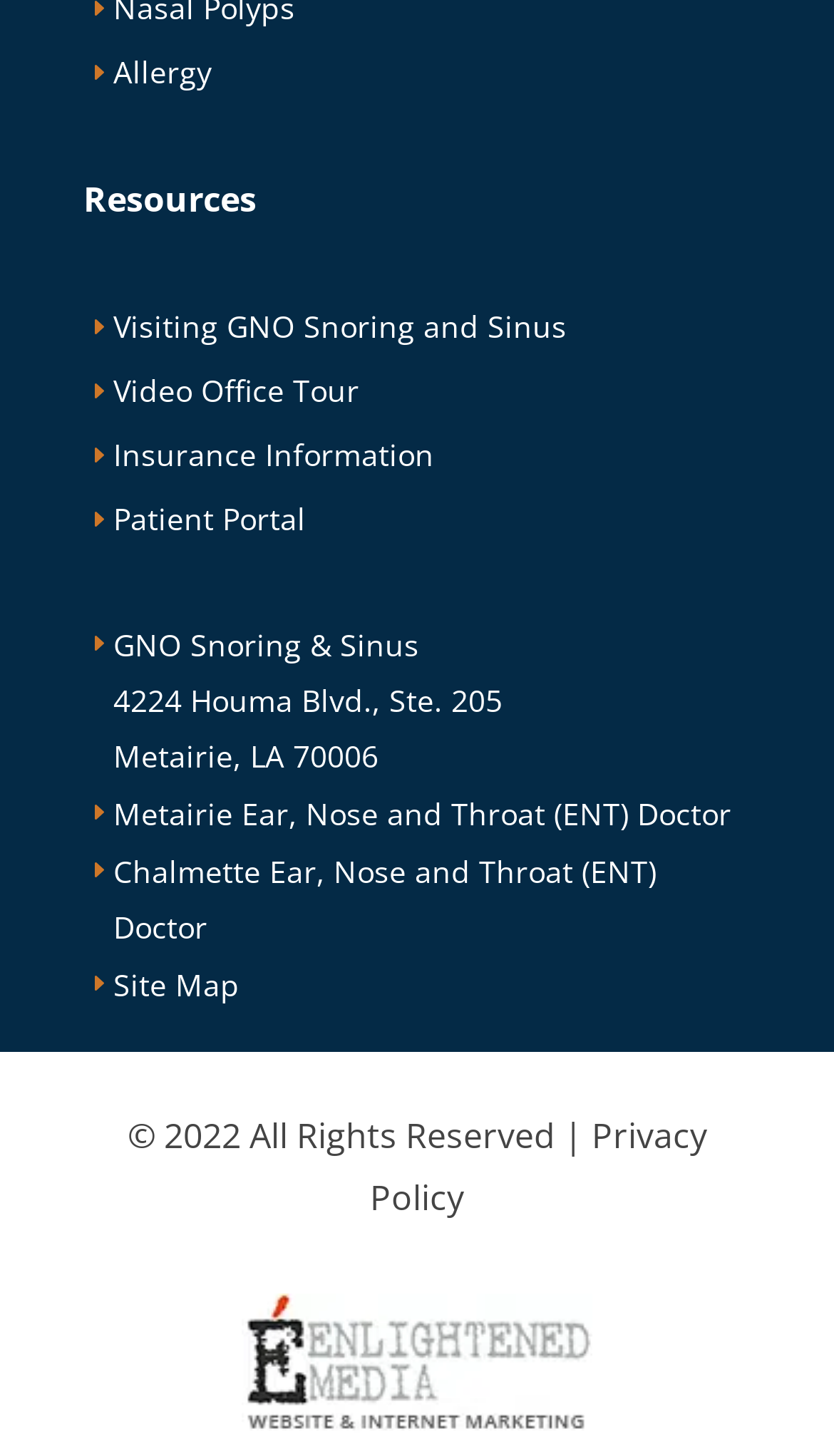Find the bounding box coordinates of the area to click in order to follow the instruction: "Visit the Allergy page".

[0.136, 0.04, 0.254, 0.073]